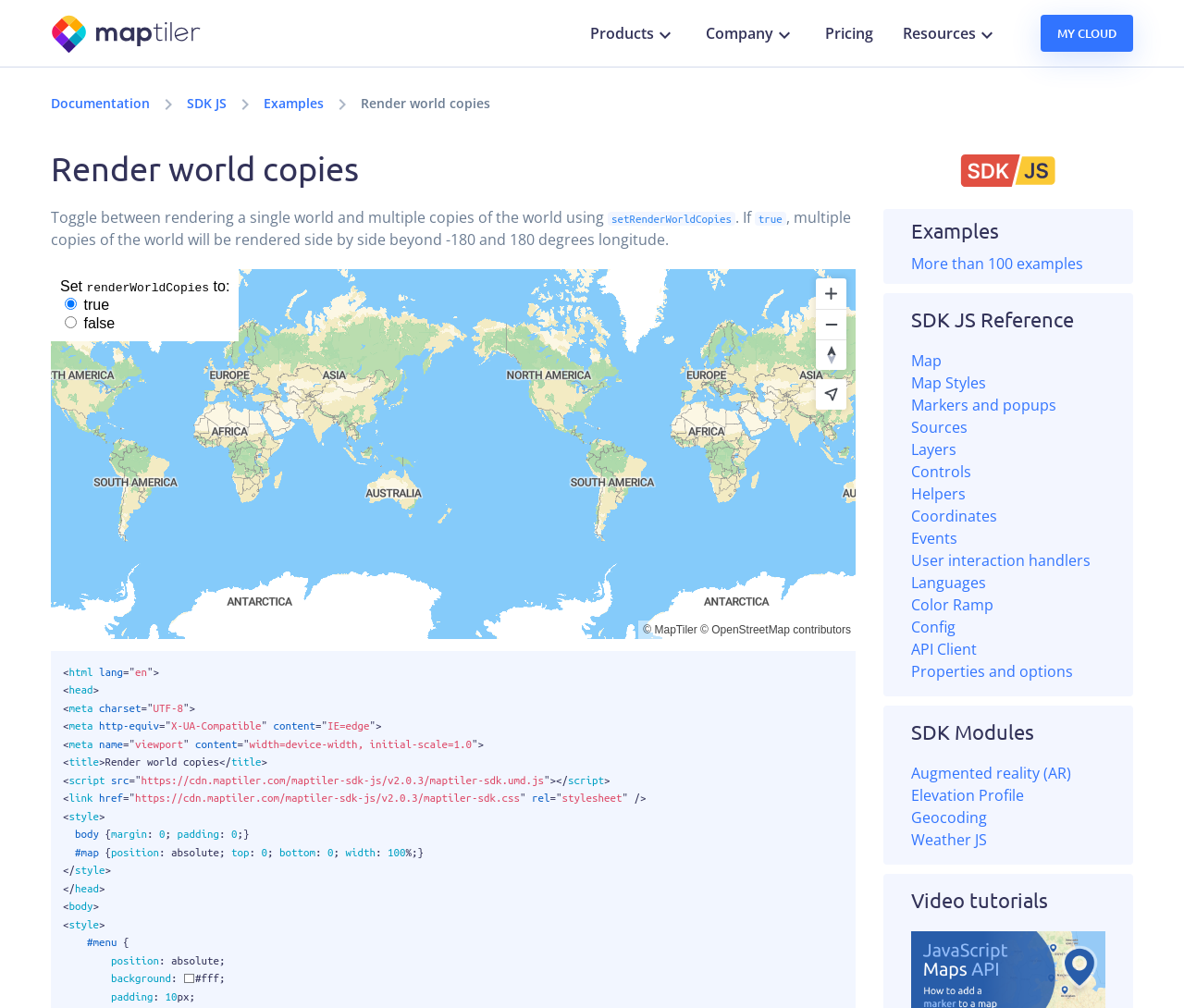Find and provide the bounding box coordinates for the UI element described with: "Markers and popups".

[0.77, 0.392, 0.892, 0.412]